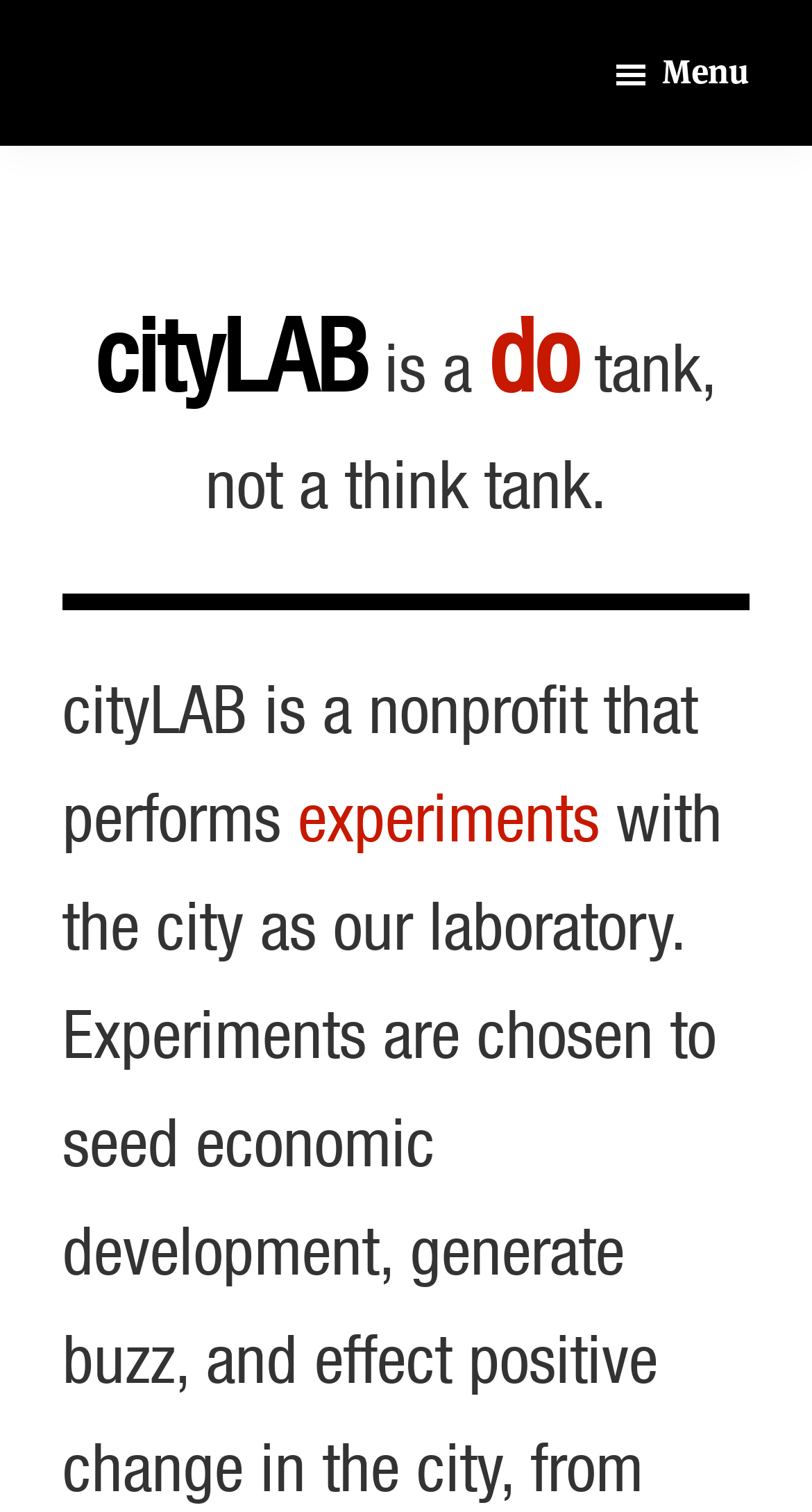Please predict the bounding box coordinates (top-left x, top-left y, bottom-right x, bottom-right y) for the UI element in the screenshot that fits the description: cityLAB

[0.117, 0.212, 0.453, 0.278]